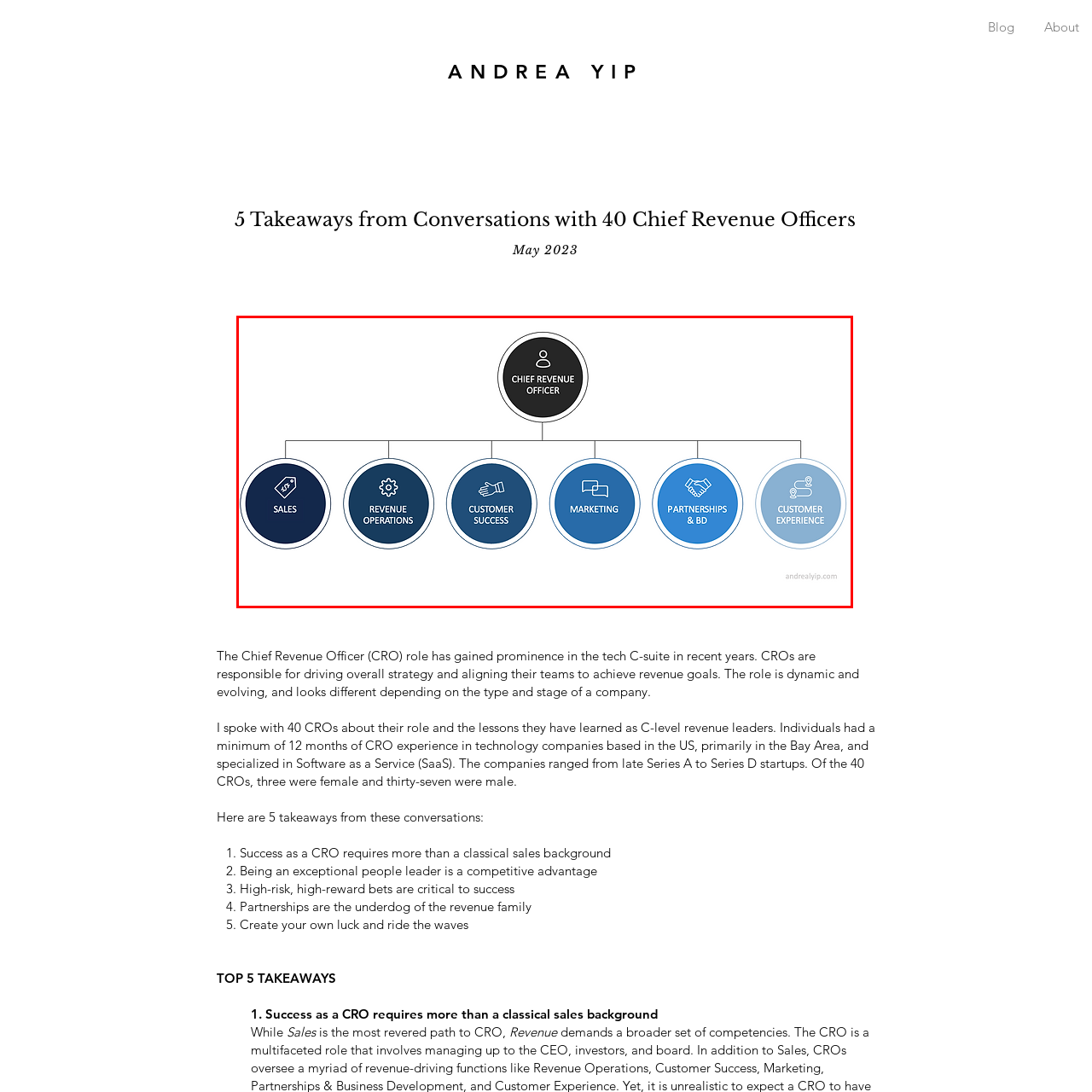Pay attention to the image highlighted by the red border, What is the primary focus of the Sales department? Please give a one-word or short phrase answer.

Direct revenue generation